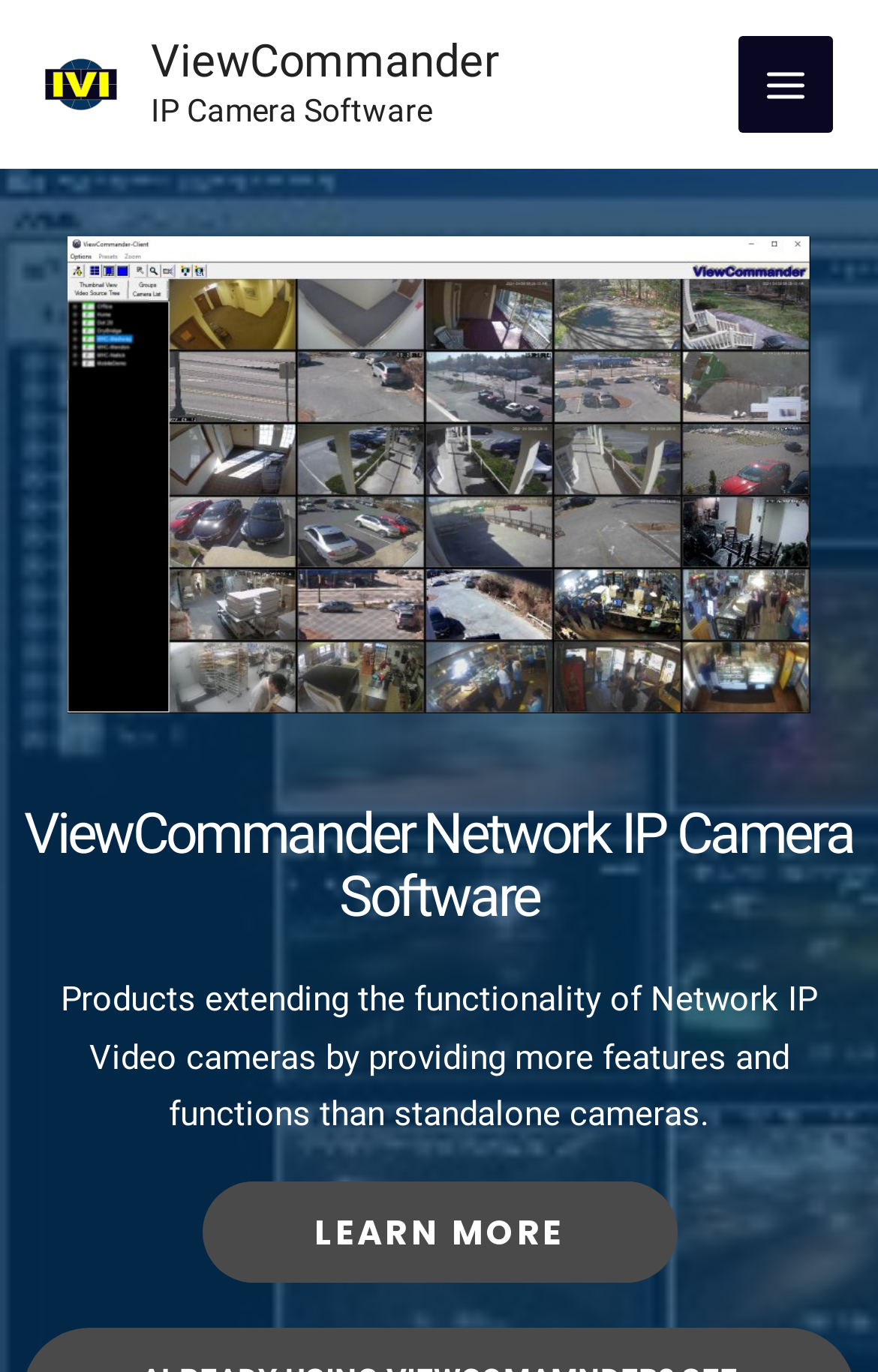Produce an extensive caption that describes everything on the webpage.

The webpage is about ViewCommander, a software for IP cameras. At the top left, there is a small link. Next to it, there is a larger link with the text "ViewCommander" and a static text "IP Camera Software" beside it. On the top right, there is a button labeled "MAIN MENU" which is not expanded. 

Inside the main menu, there is an image, and below it, a heading that reads "ViewCommander Network IP Camera Software". Below the heading, there is a paragraph of text that describes the products, stating that they extend the functionality of network IP video cameras by providing more features and functions than standalone cameras. At the bottom of the main menu, there is a "LEARN MORE" link.